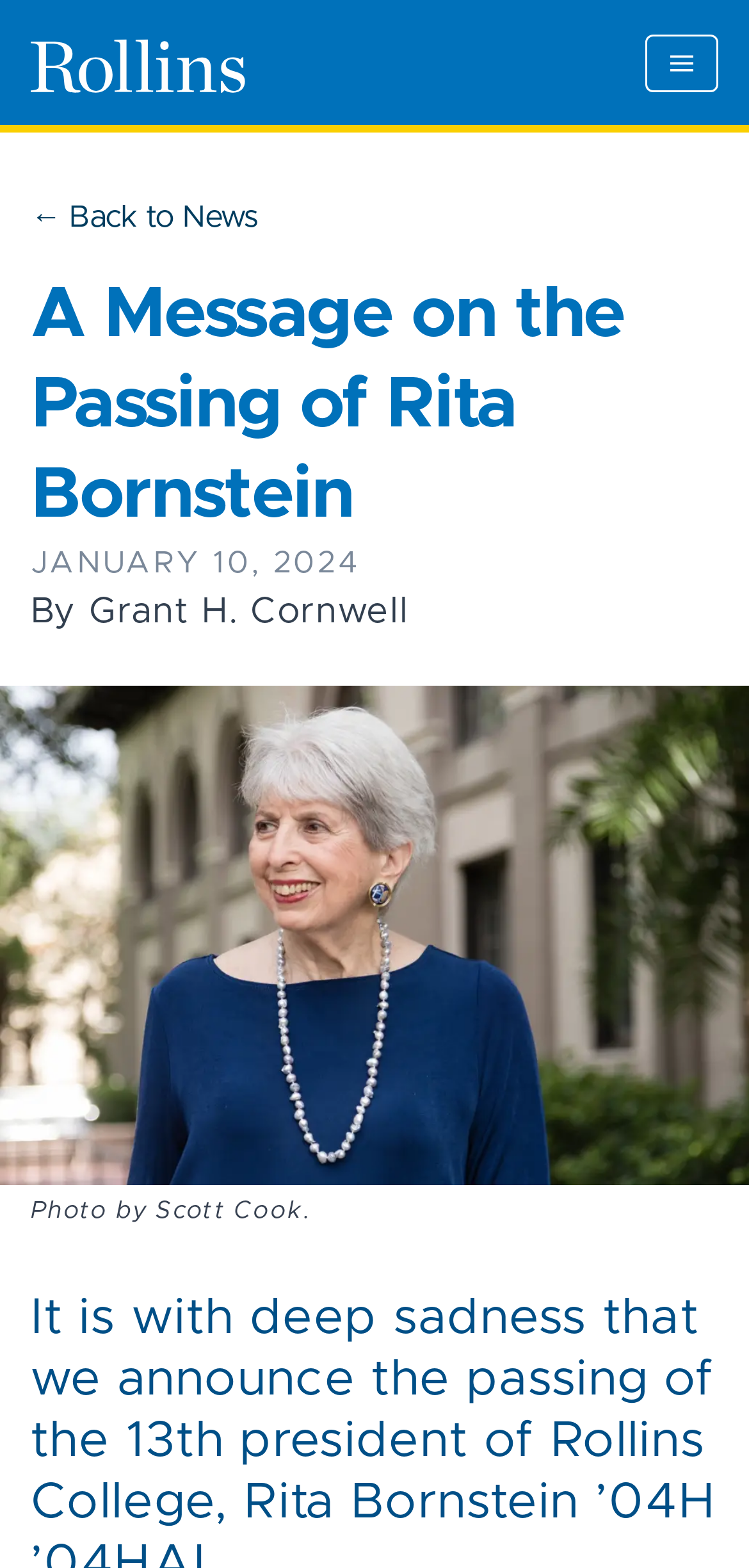What is the photographer's name? Based on the screenshot, please respond with a single word or phrase.

Scott Cook